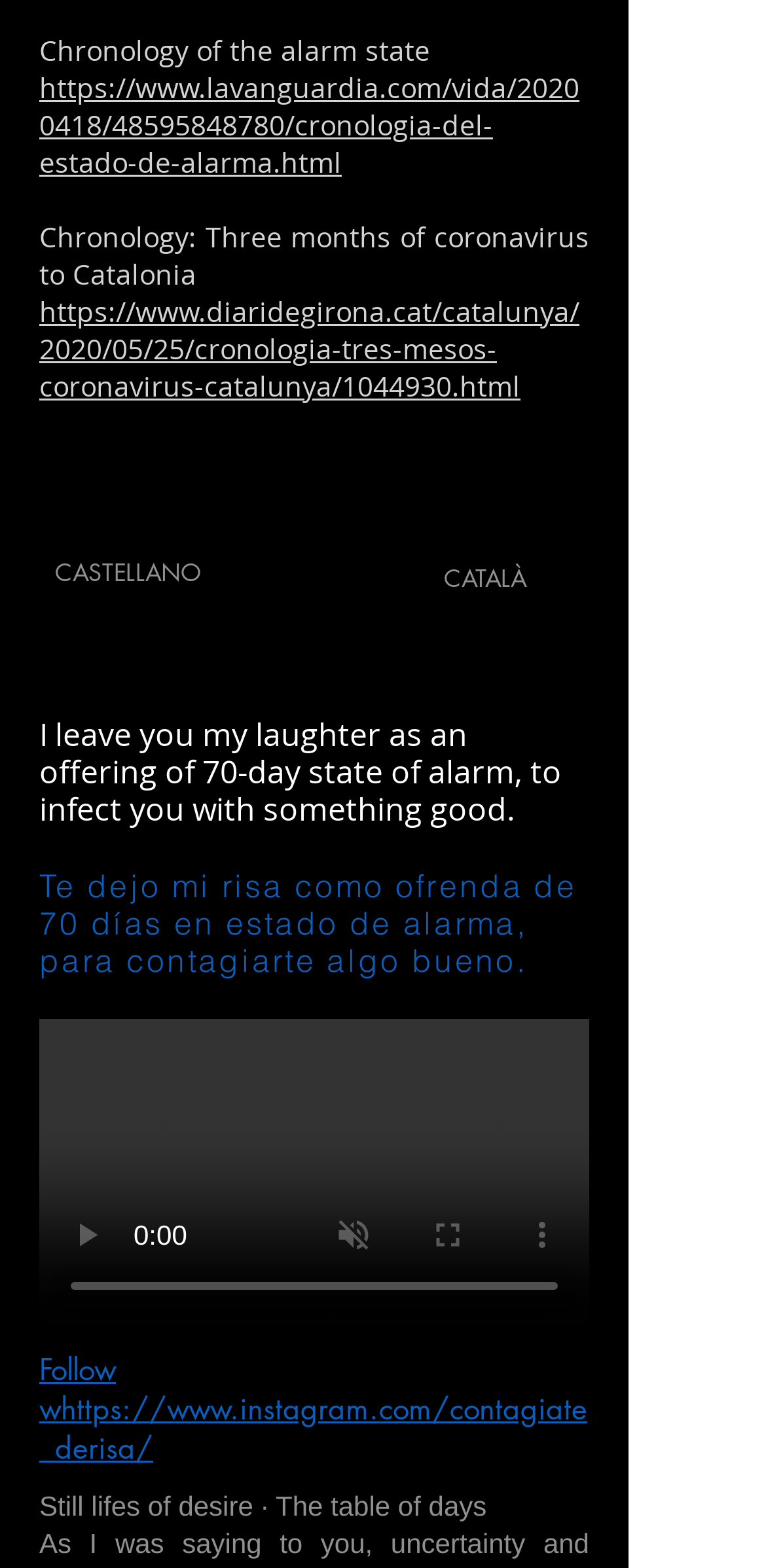What is the author's intention in the quote?
Analyze the screenshot and provide a detailed answer to the question.

The author's intention in the quote 'I leave you my laughter as an offering of 70-day state of alarm, to infect you with something good.' is to spread positivity and good vibes, as indicated by the text of the heading element with bounding box coordinates [0.051, 0.457, 0.769, 0.529].